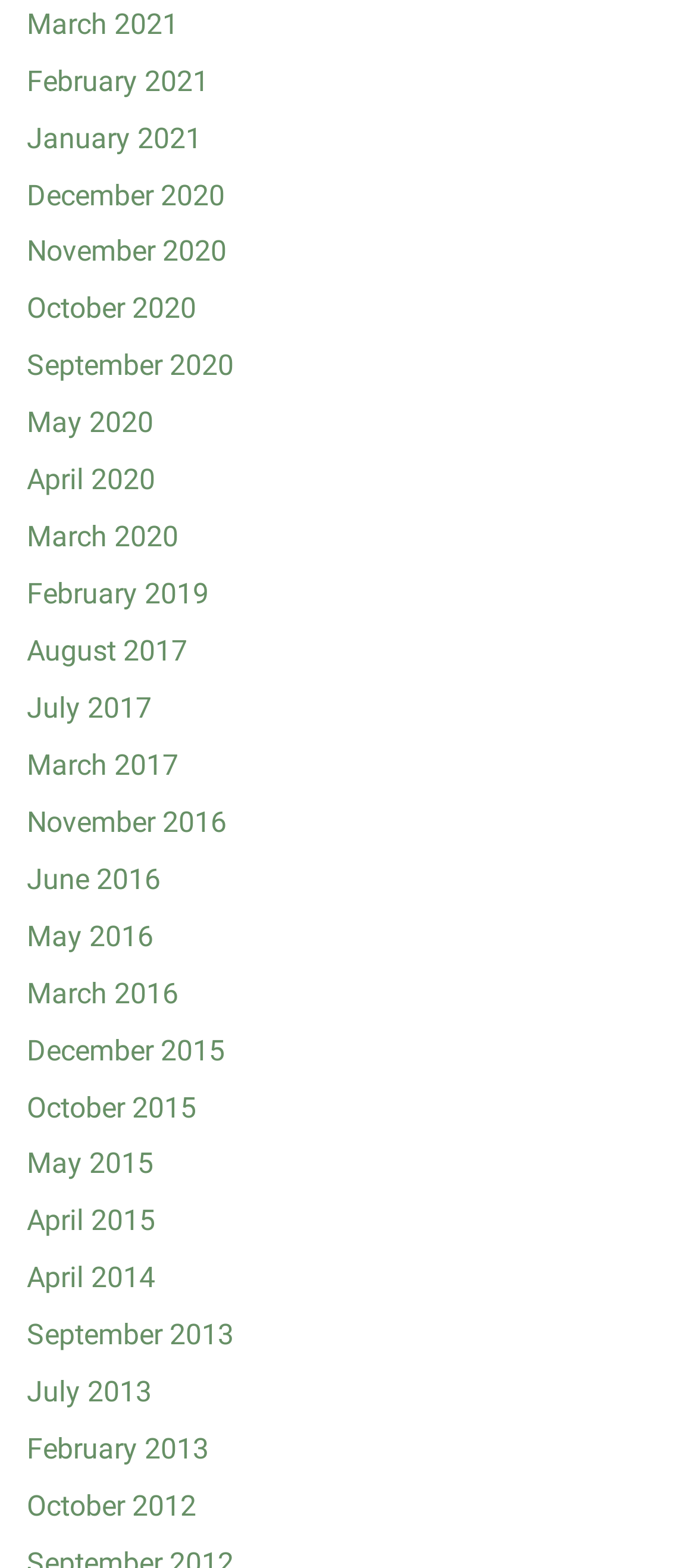Bounding box coordinates are specified in the format (top-left x, top-left y, bottom-right x, bottom-right y). All values are floating point numbers bounded between 0 and 1. Please provide the bounding box coordinate of the region this sentence describes: August 2017

[0.038, 0.404, 0.269, 0.426]